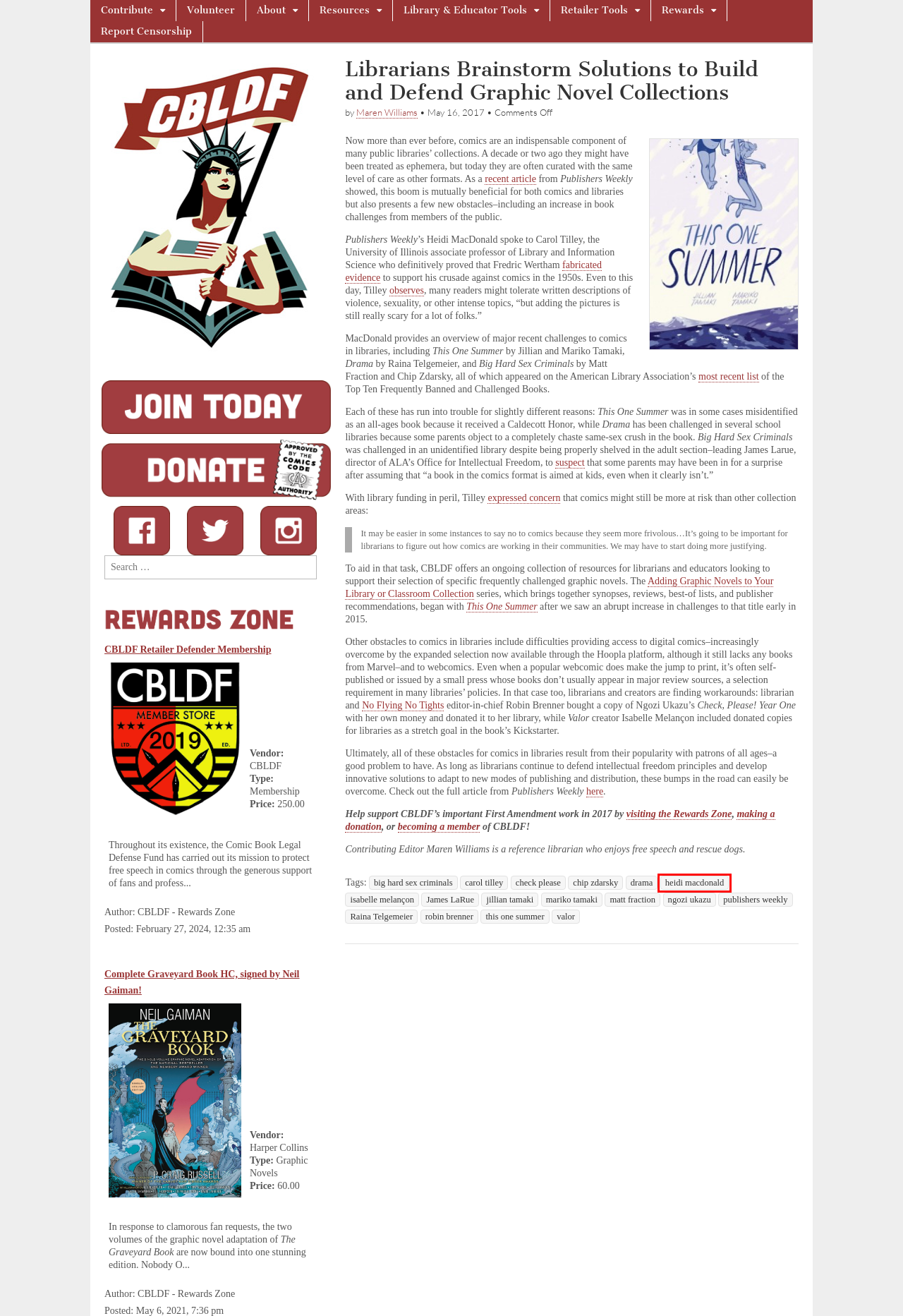Examine the screenshot of a webpage with a red bounding box around a UI element. Select the most accurate webpage description that corresponds to the new page after clicking the highlighted element. Here are the choices:
A. Contribute – Comic Book Legal Defense Fund
B. Raina Telgemeier – Comic Book Legal Defense Fund
C. publishers weekly – Comic Book Legal Defense Fund
D. Volunteer – Comic Book Legal Defense Fund
E. chip zdarsky – Comic Book Legal Defense Fund
F. heidi macdonald – Comic Book Legal Defense Fund
G. robin brenner – Comic Book Legal Defense Fund
H. matt fraction – Comic Book Legal Defense Fund

F